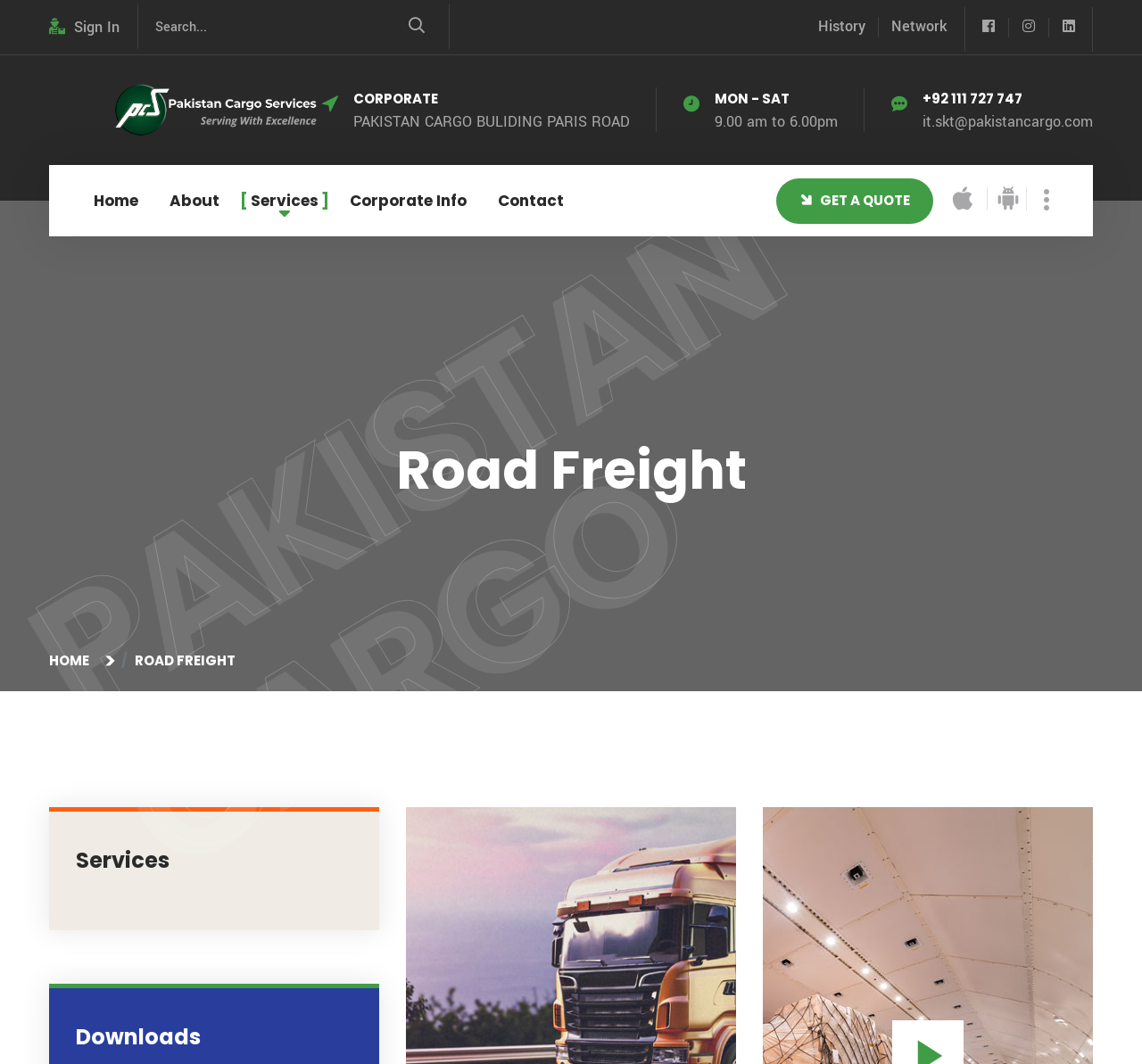Indicate the bounding box coordinates of the element that needs to be clicked to satisfy the following instruction: "Get a quote". The coordinates should be four float numbers between 0 and 1, i.e., [left, top, right, bottom].

[0.68, 0.168, 0.817, 0.21]